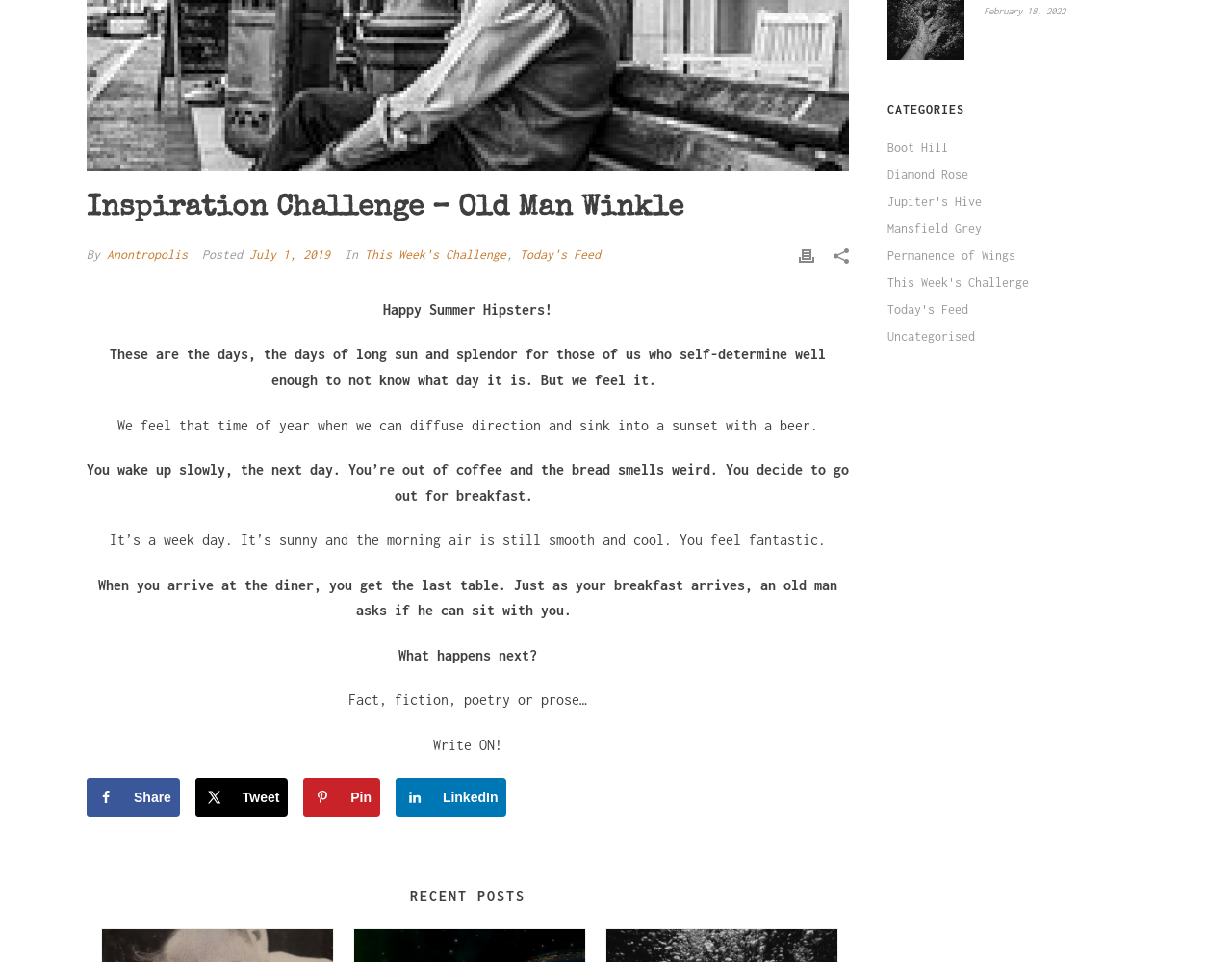Provide the bounding box for the UI element matching this description: "Submit".

None